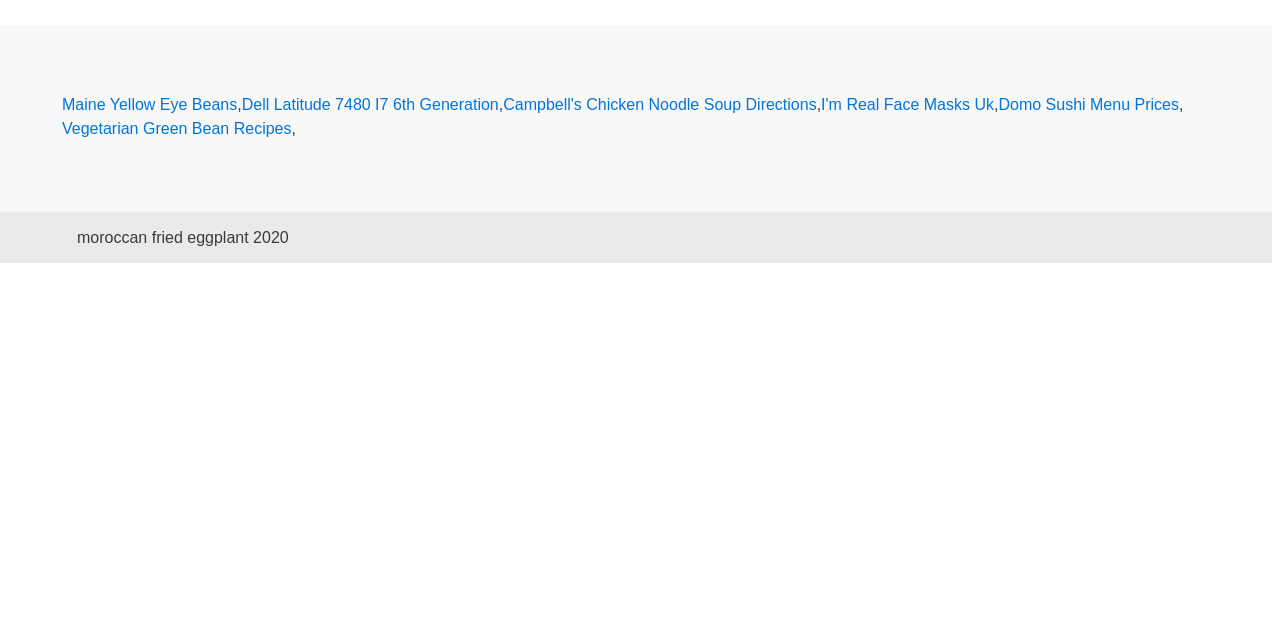Given the element description Domo Sushi Menu Prices, specify the bounding box coordinates of the corresponding UI element in the format (top-left x, top-left y, bottom-right x, bottom-right y). All values must be between 0 and 1.

[0.78, 0.145, 0.921, 0.183]